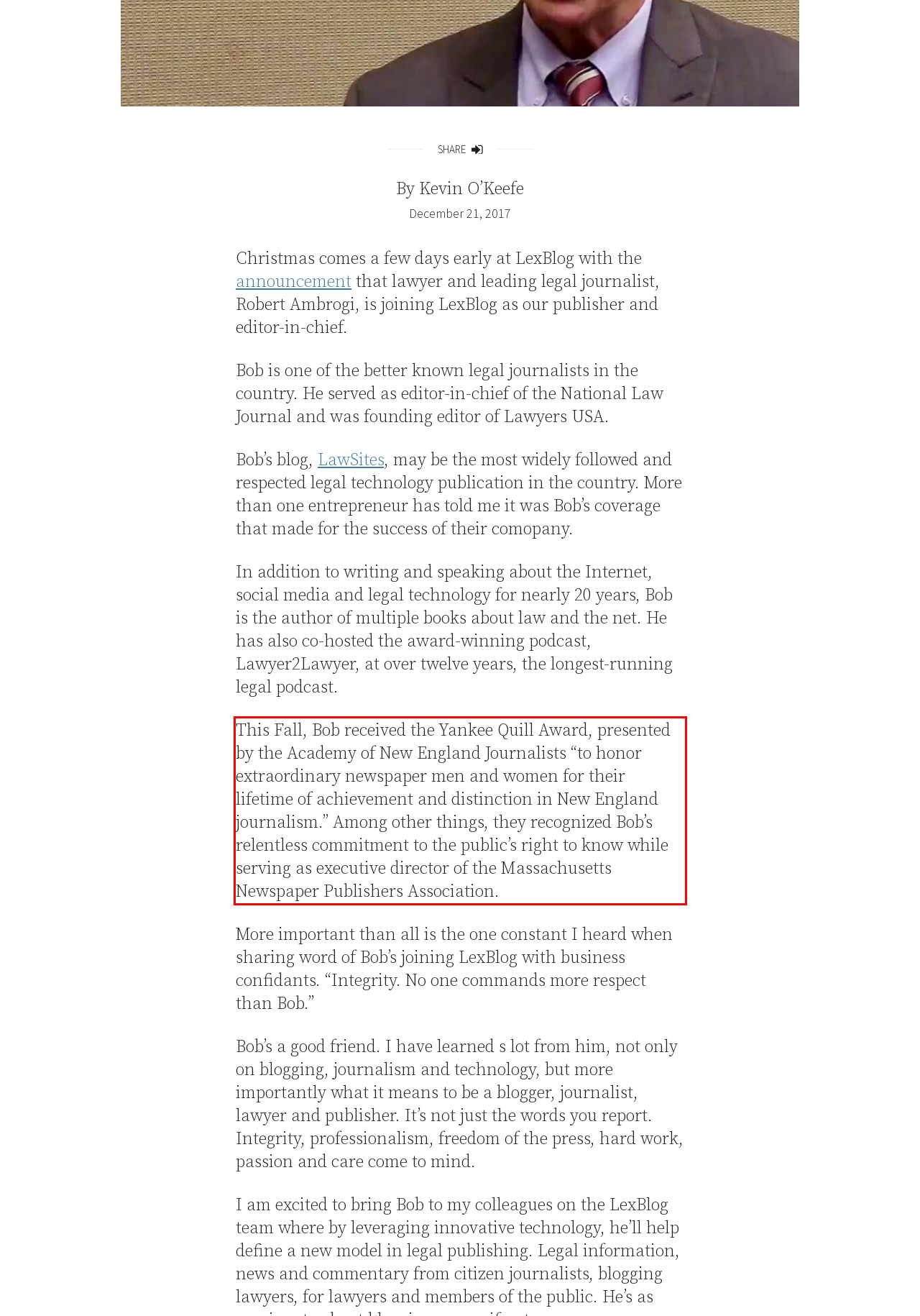Please extract the text content within the red bounding box on the webpage screenshot using OCR.

This Fall, Bob received the Yankee Quill Award, presented by the Academy of New England Journalists “to honor extraordinary newspaper men and women for their lifetime of achievement and distinction in New England journalism.” Among other things, they recognized Bob’s relentless commitment to the public’s right to know while serving as executive director of the Massachusetts Newspaper Publishers Association.